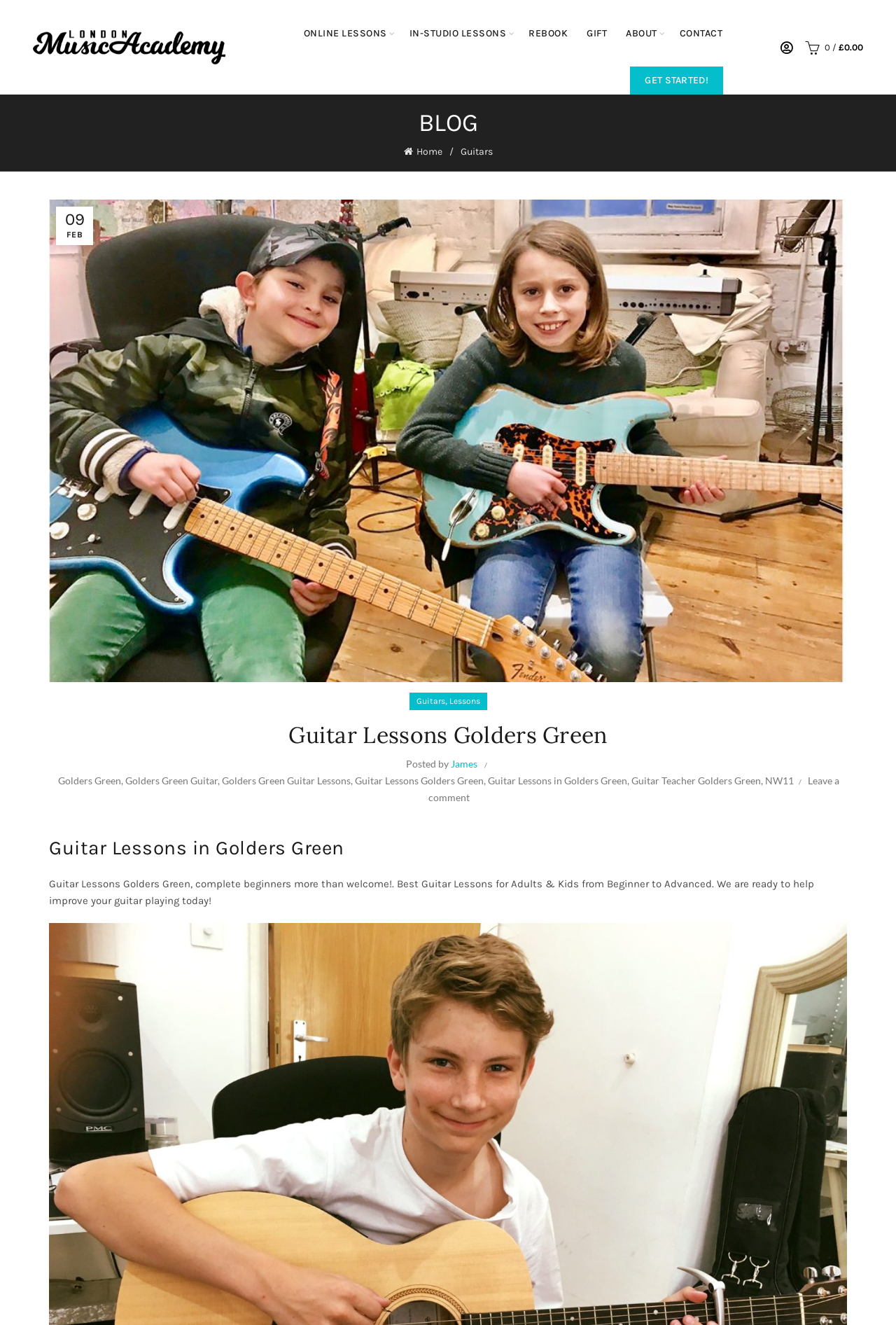What is the location of the guitar lessons?
Provide a detailed and extensive answer to the question.

The location of the guitar lessons is specified as Golders Green, NW11, which is a area in North West London. This information is provided in the text 'Guitar Lessons Golders Green, complete beginners more than welcome!' and also in the link 'NW11'.